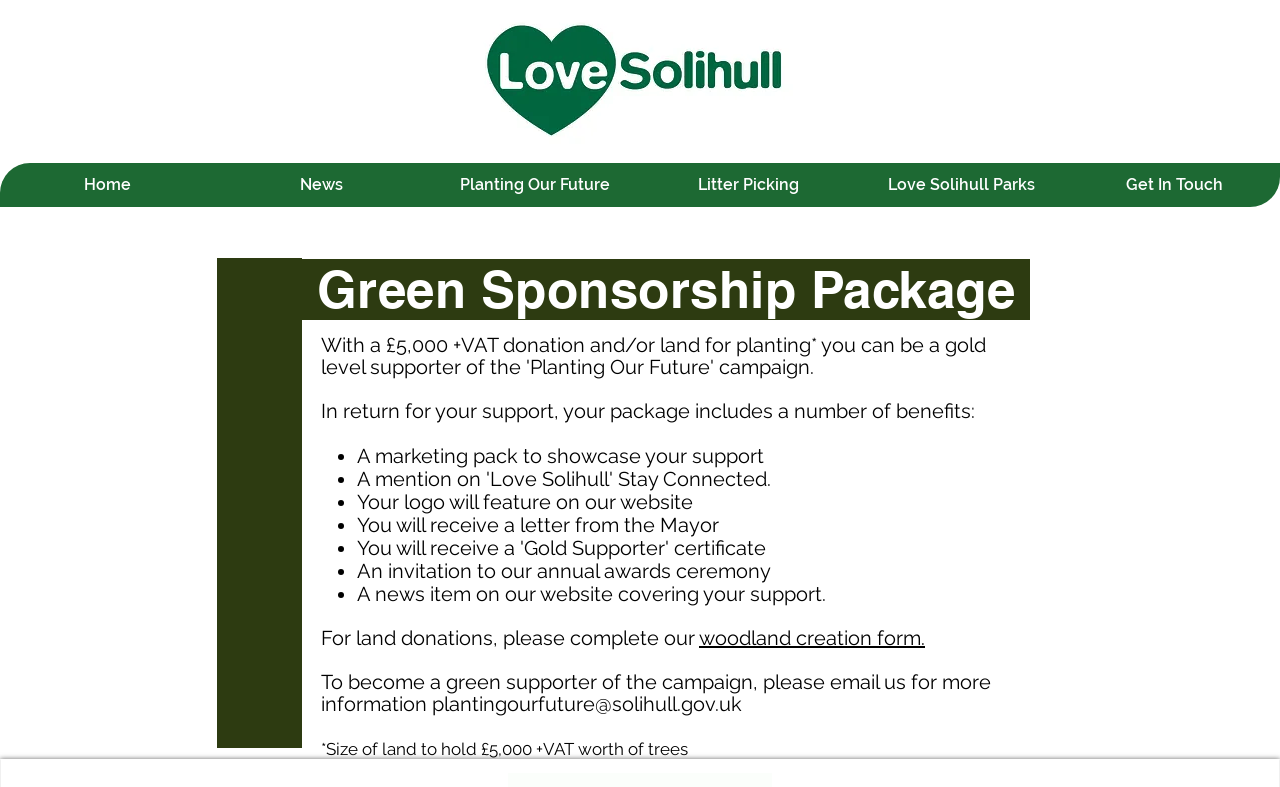What is one of the benefits of being a gold level supporter?
Respond to the question with a well-detailed and thorough answer.

One of the benefits of being a gold level supporter is a marketing pack to showcase your support. This is listed as one of the bullet points in the webpage, with the heading element 'A marketing pack to showcase your support'.